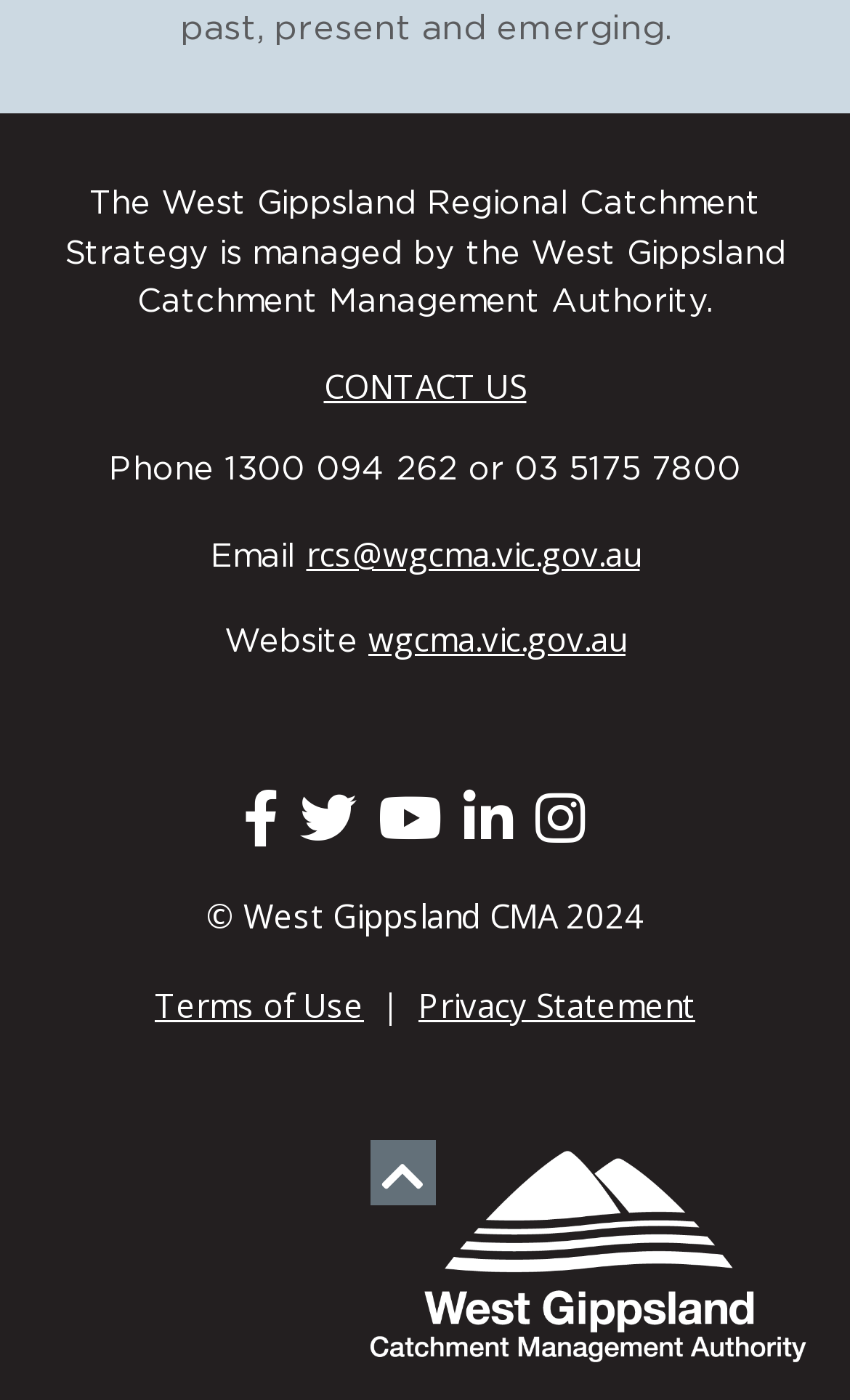Determine the bounding box coordinates of the element's region needed to click to follow the instruction: "Click on 'Land'". Provide these coordinates as four float numbers between 0 and 1, formatted as [left, top, right, bottom].

[0.115, 0.026, 0.223, 0.065]